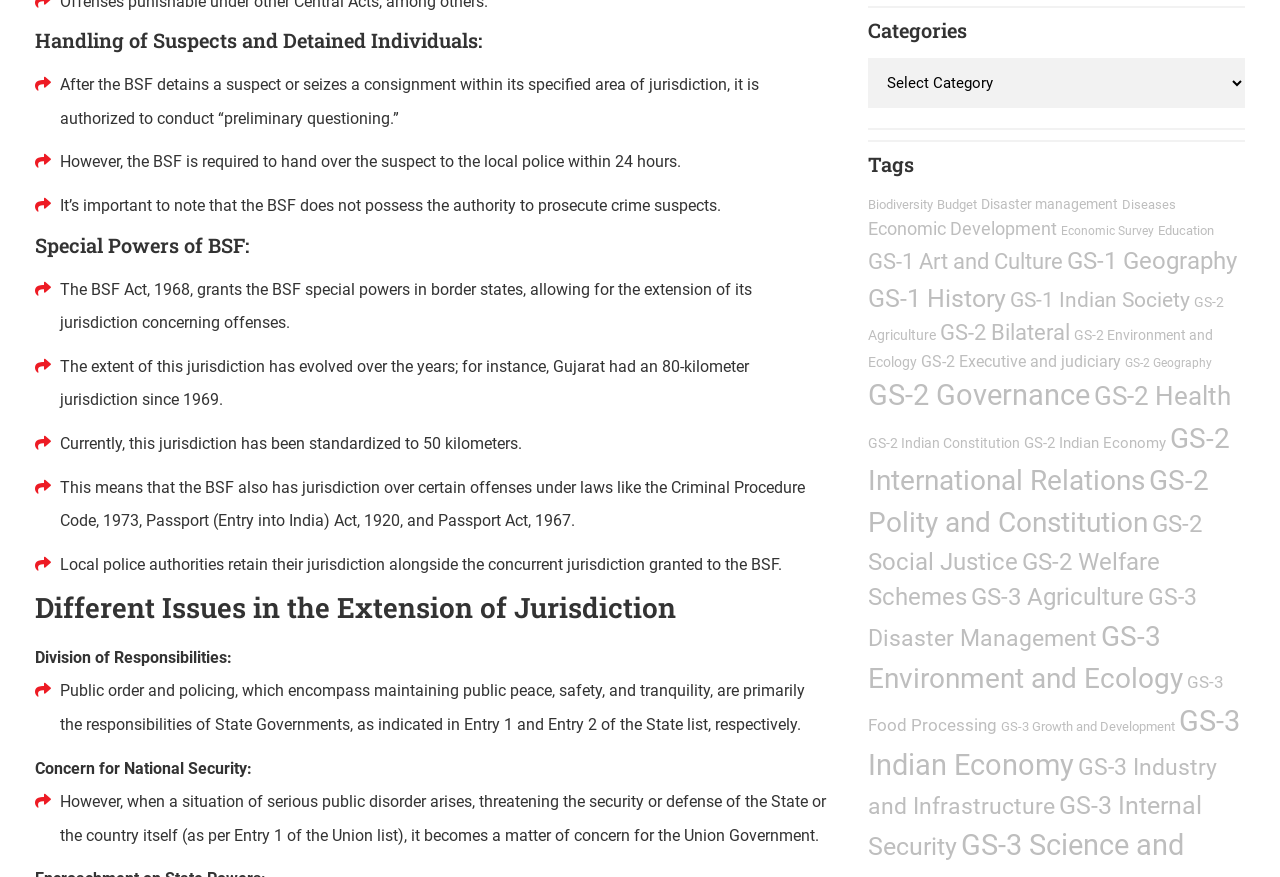Given the description Diseases, predict the bounding box coordinates of the UI element. Ensure the coordinates are in the format (top-left x, top-left y, bottom-right x, bottom-right y) and all values are between 0 and 1.

[0.877, 0.225, 0.919, 0.242]